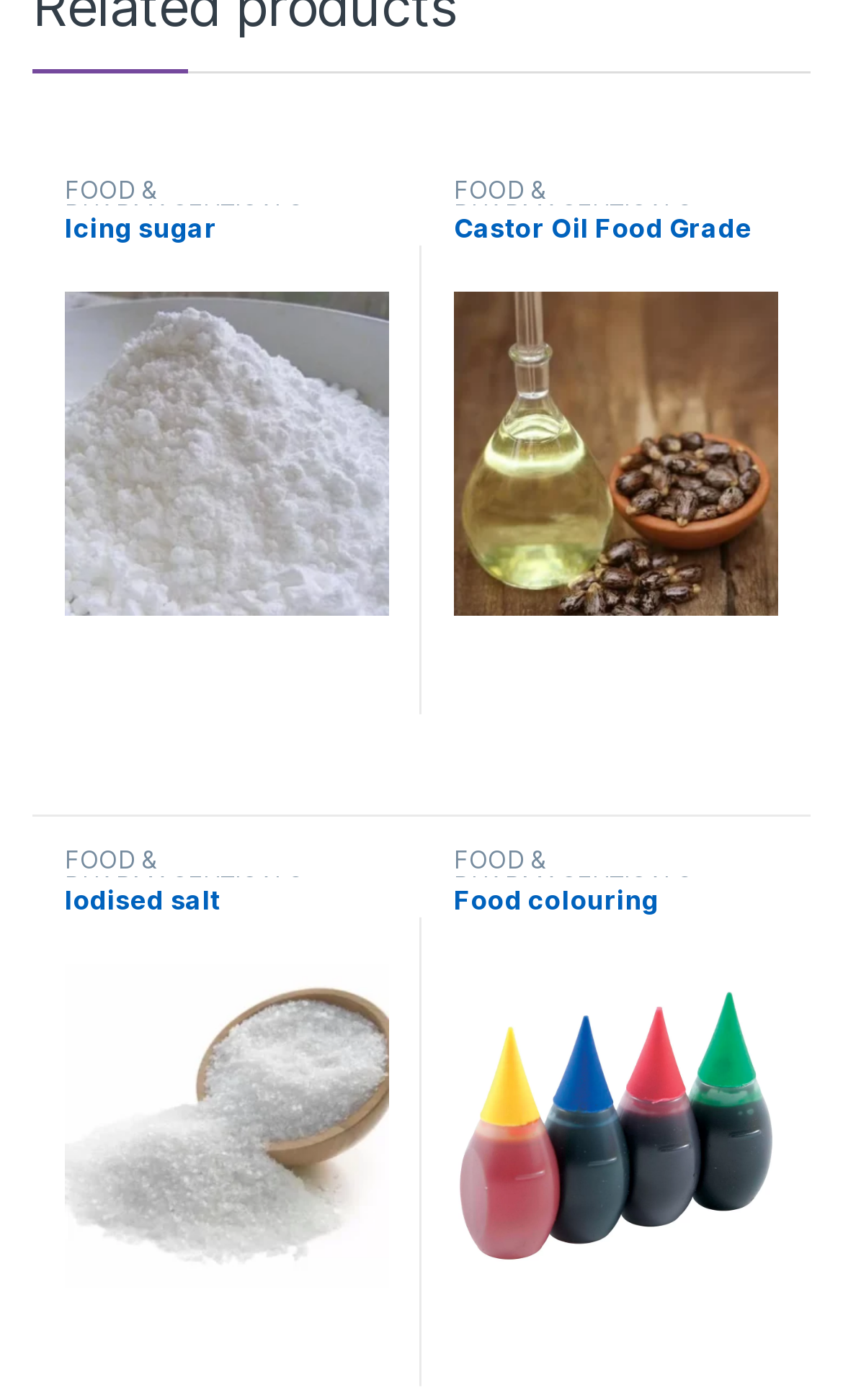Identify the bounding box for the UI element that is described as follows: "FOOD & PHARMACEUTICALS PROCESSING CHEMICALS".

[0.077, 0.124, 0.442, 0.182]